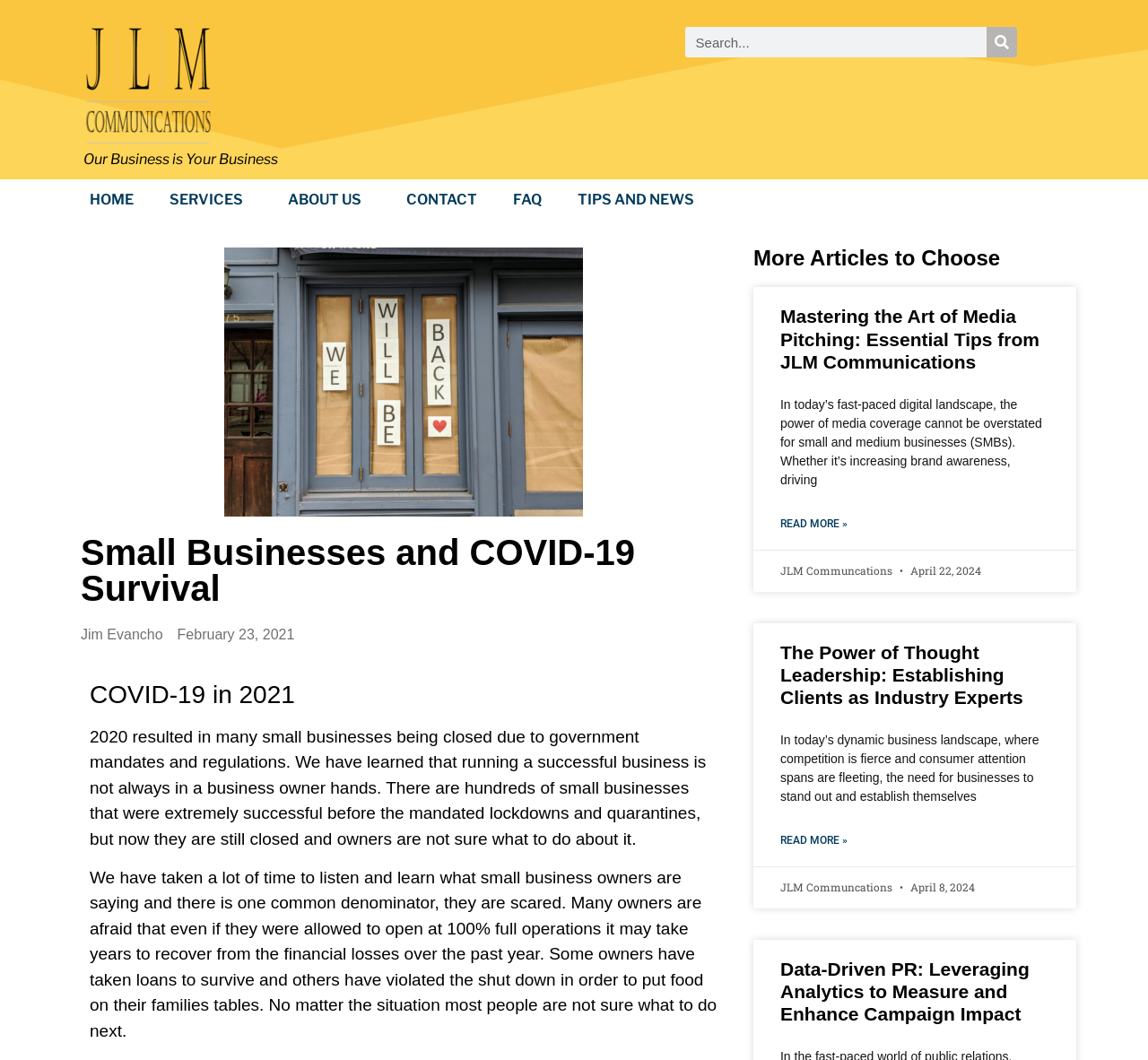Give a one-word or phrase response to the following question: What is the purpose of the search box on this webpage?

To search the website